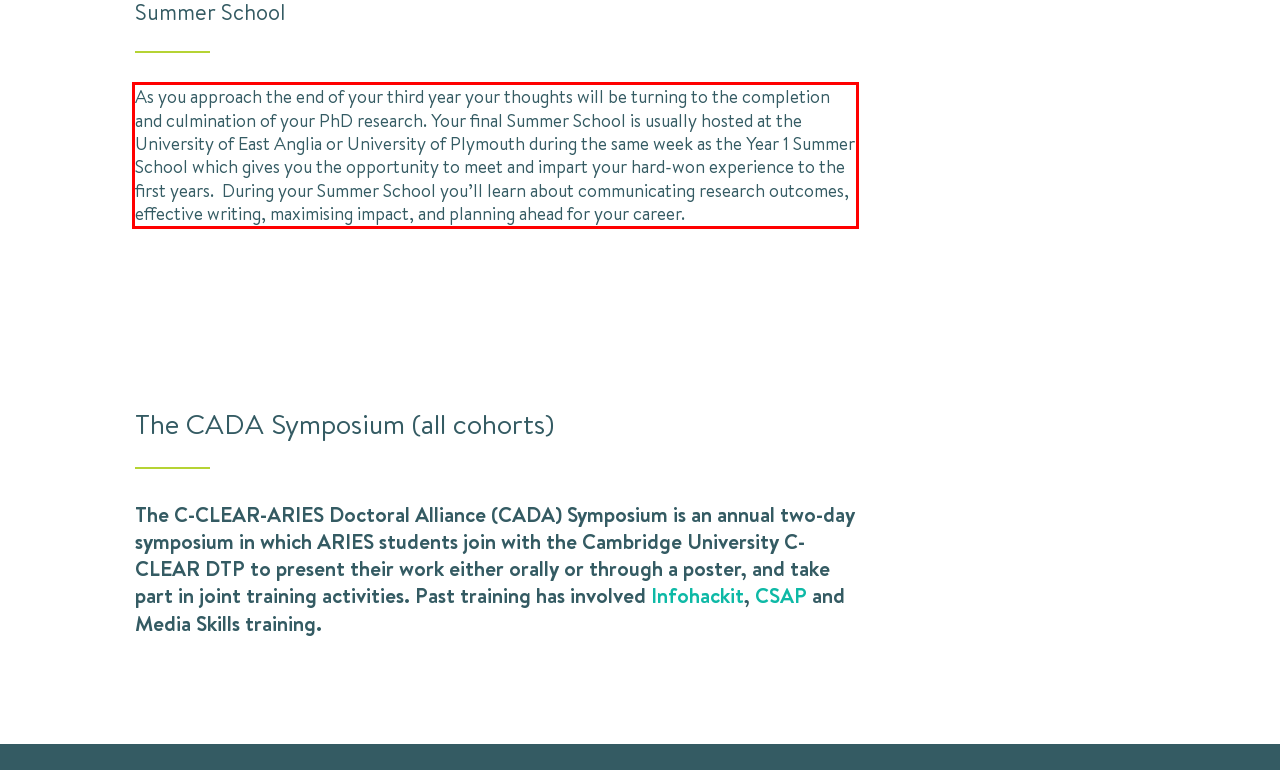Please recognize and transcribe the text located inside the red bounding box in the webpage image.

As you approach the end of your third year your thoughts will be turning to the completion and culmination of your PhD research. Your final Summer School is usually hosted at the University of East Anglia or University of Plymouth during the same week as the Year 1 Summer School which gives you the opportunity to meet and impart your hard-won experience to the first years. During your Summer School you’ll learn about communicating research outcomes, effective writing, maximising impact, and planning ahead for your career.